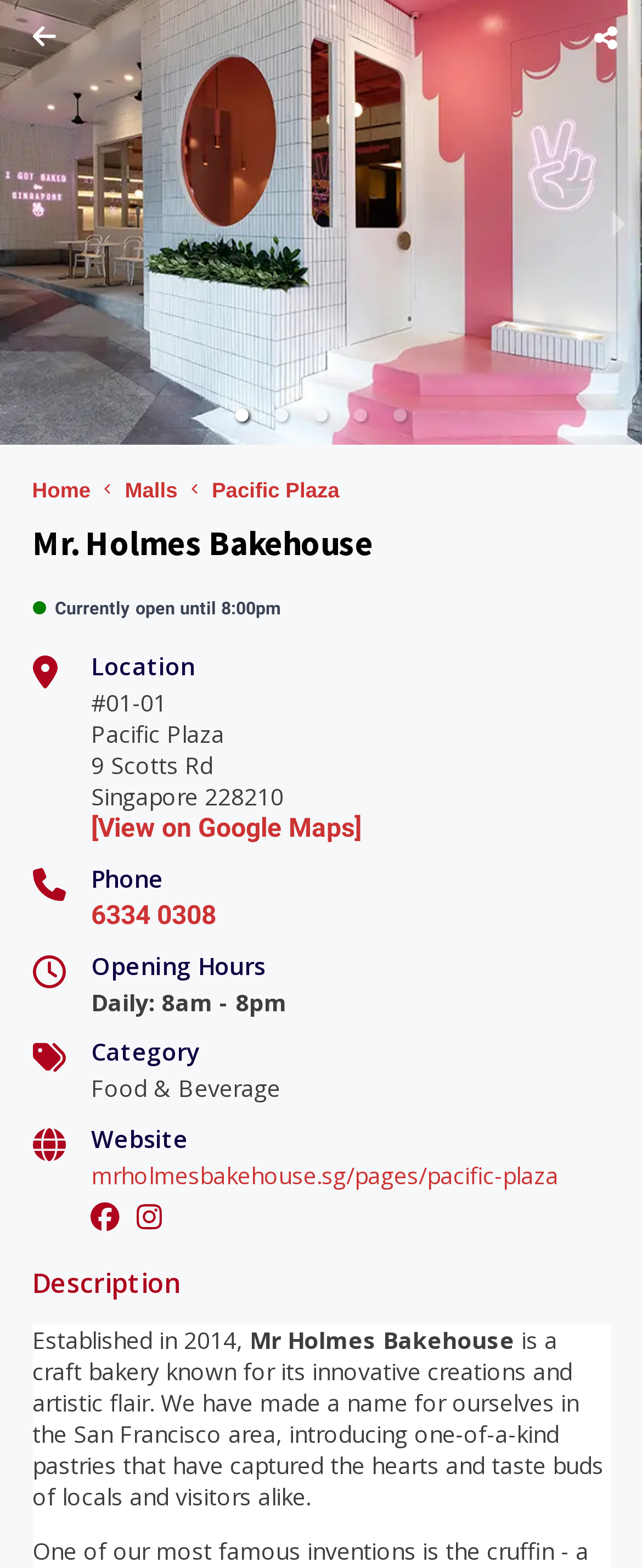From the element description: "Pacific Plaza", extract the bounding box coordinates of the UI element. The coordinates should be expressed as four float numbers between 0 and 1, in the order [left, top, right, bottom].

[0.33, 0.304, 0.549, 0.32]